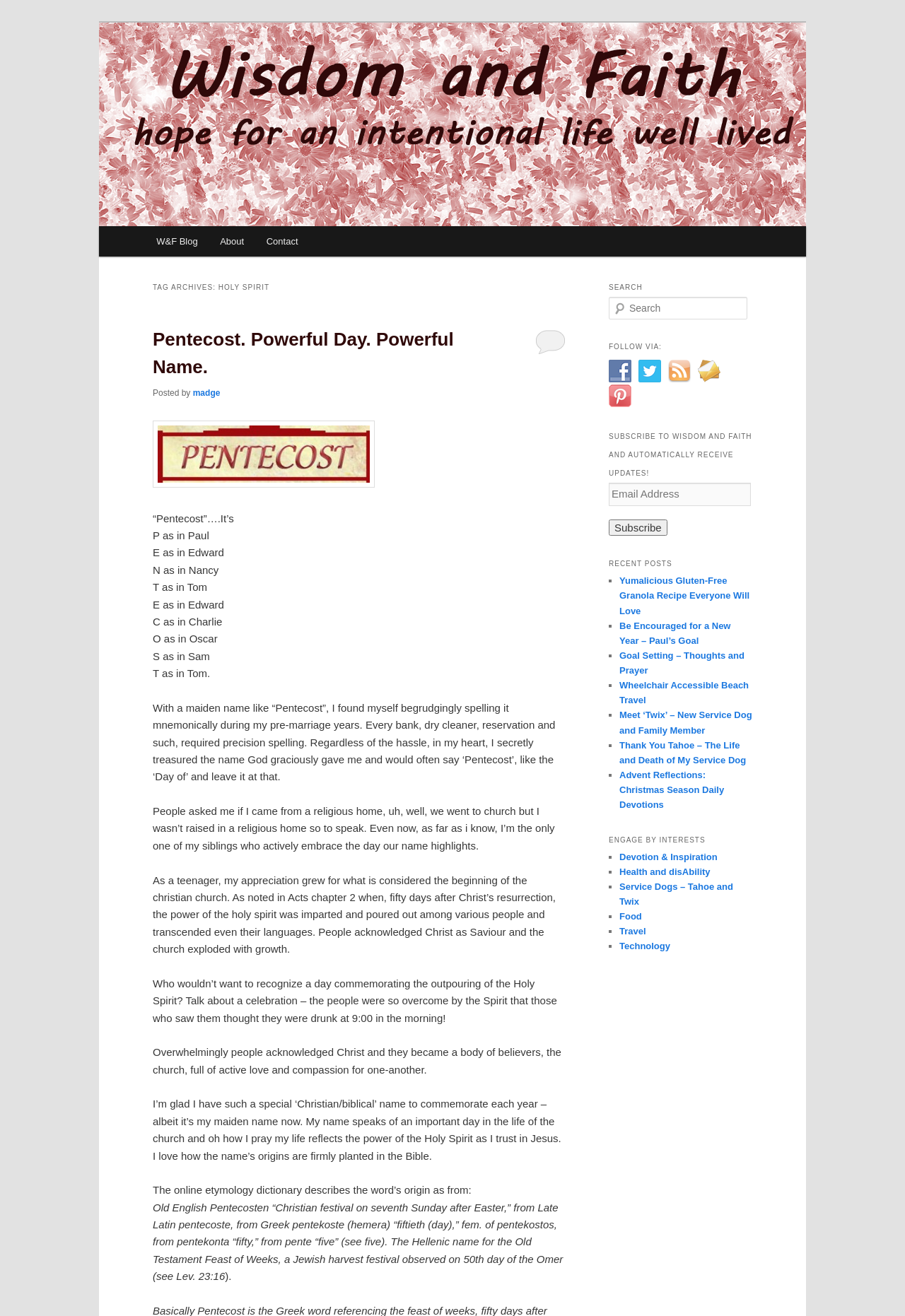Find the bounding box coordinates of the clickable region needed to perform the following instruction: "Subscribe to Wisdom and Faith". The coordinates should be provided as four float numbers between 0 and 1, i.e., [left, top, right, bottom].

[0.673, 0.395, 0.737, 0.407]